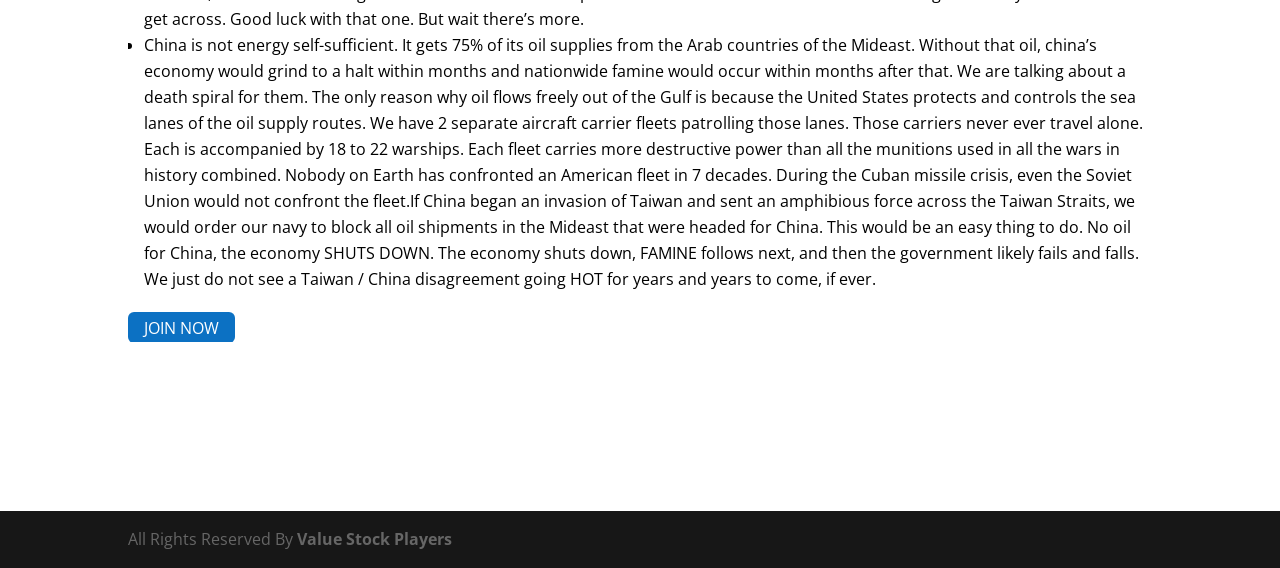Locate the bounding box of the UI element defined by this description: "Value Stock Players". The coordinates should be given as four float numbers between 0 and 1, formatted as [left, top, right, bottom].

[0.232, 0.93, 0.353, 0.969]